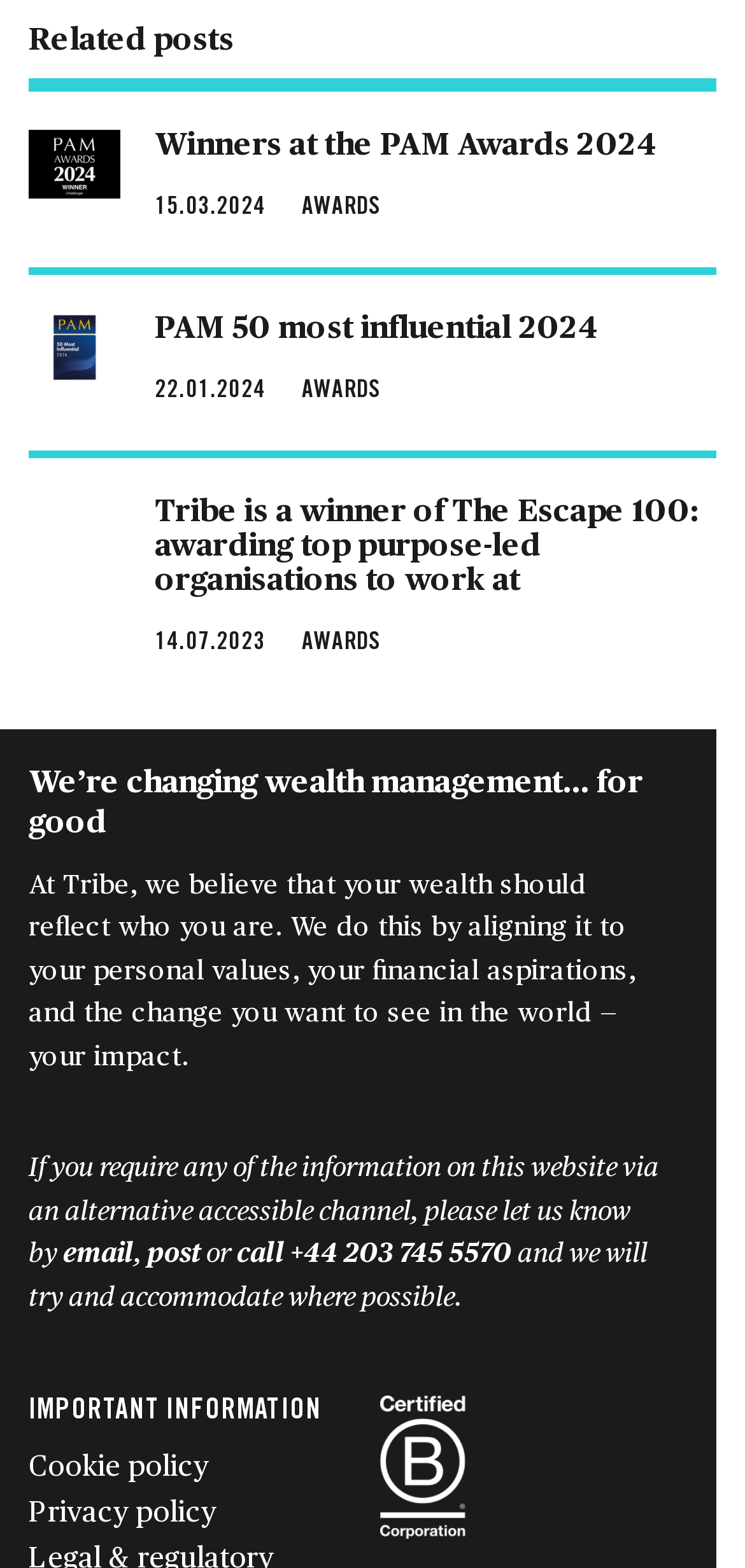Please provide a brief answer to the following inquiry using a single word or phrase:
What is the logo at the bottom of the webpage?

B-Corp Logo